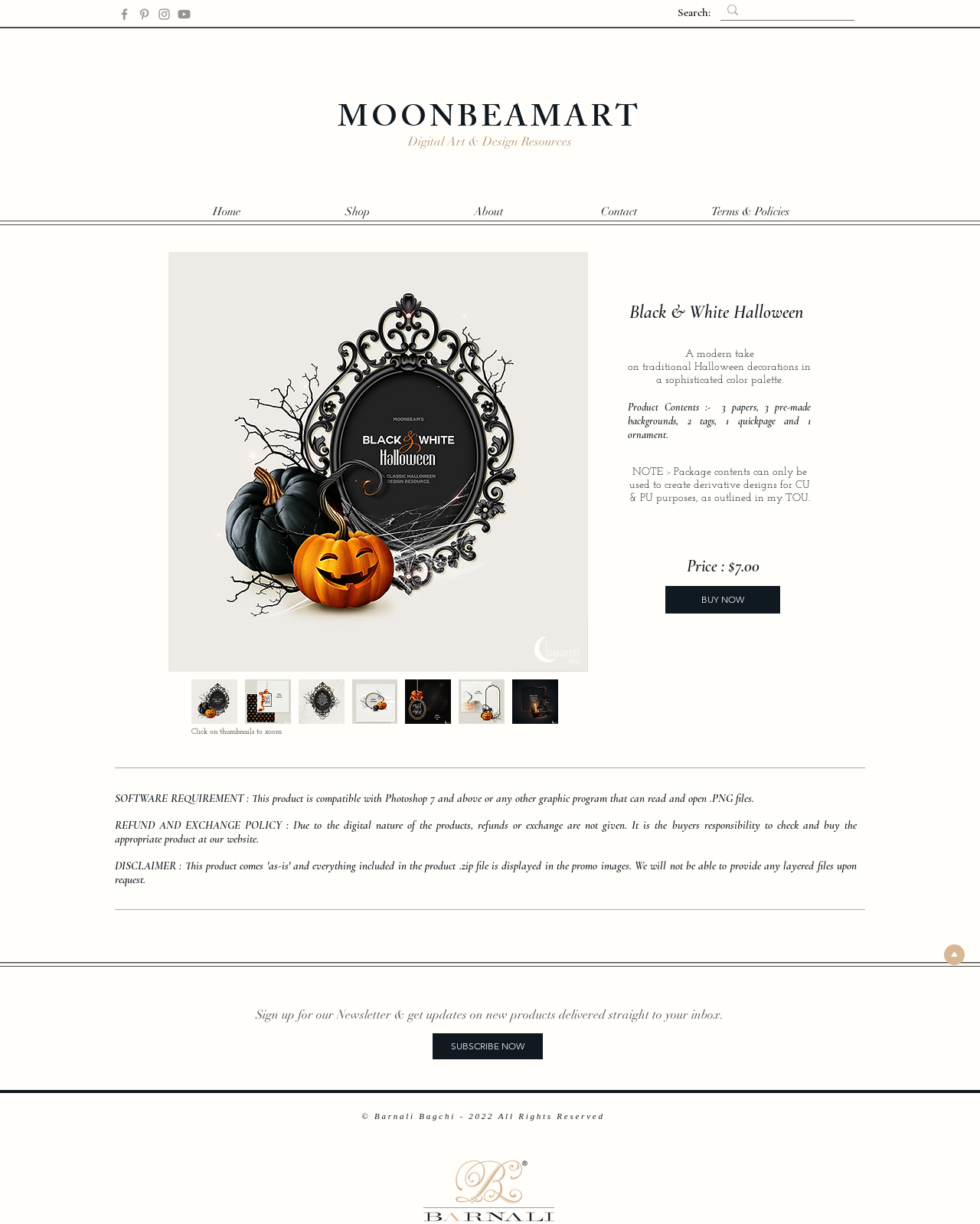Pinpoint the bounding box coordinates of the clickable element to carry out the following instruction: "View the site's home page."

[0.164, 0.165, 0.298, 0.181]